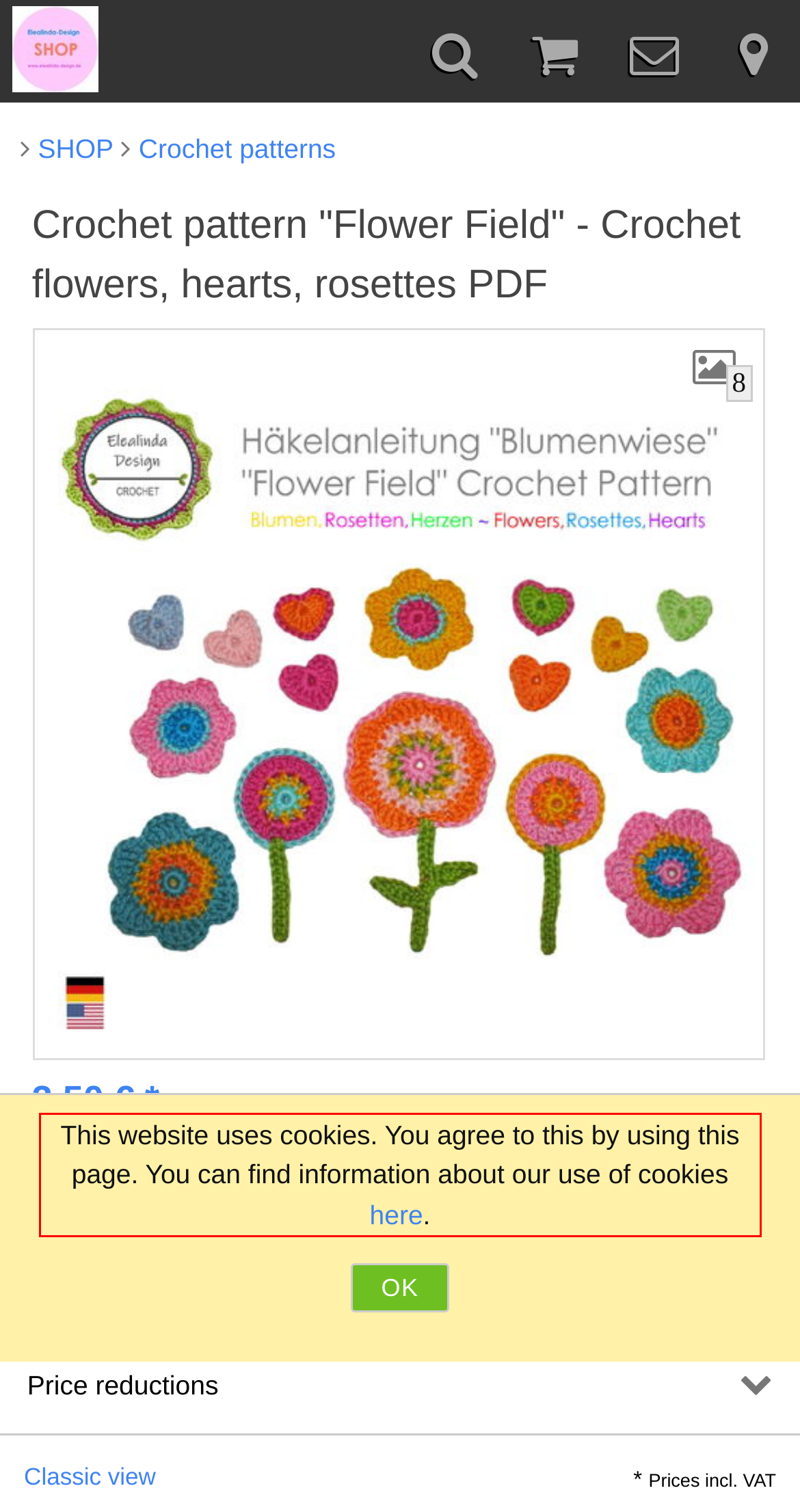Given a screenshot of a webpage containing a red bounding box, perform OCR on the text within this red bounding box and provide the text content.

This website uses cookies. You agree to this by using this page. You can find information about our use of cookies here.